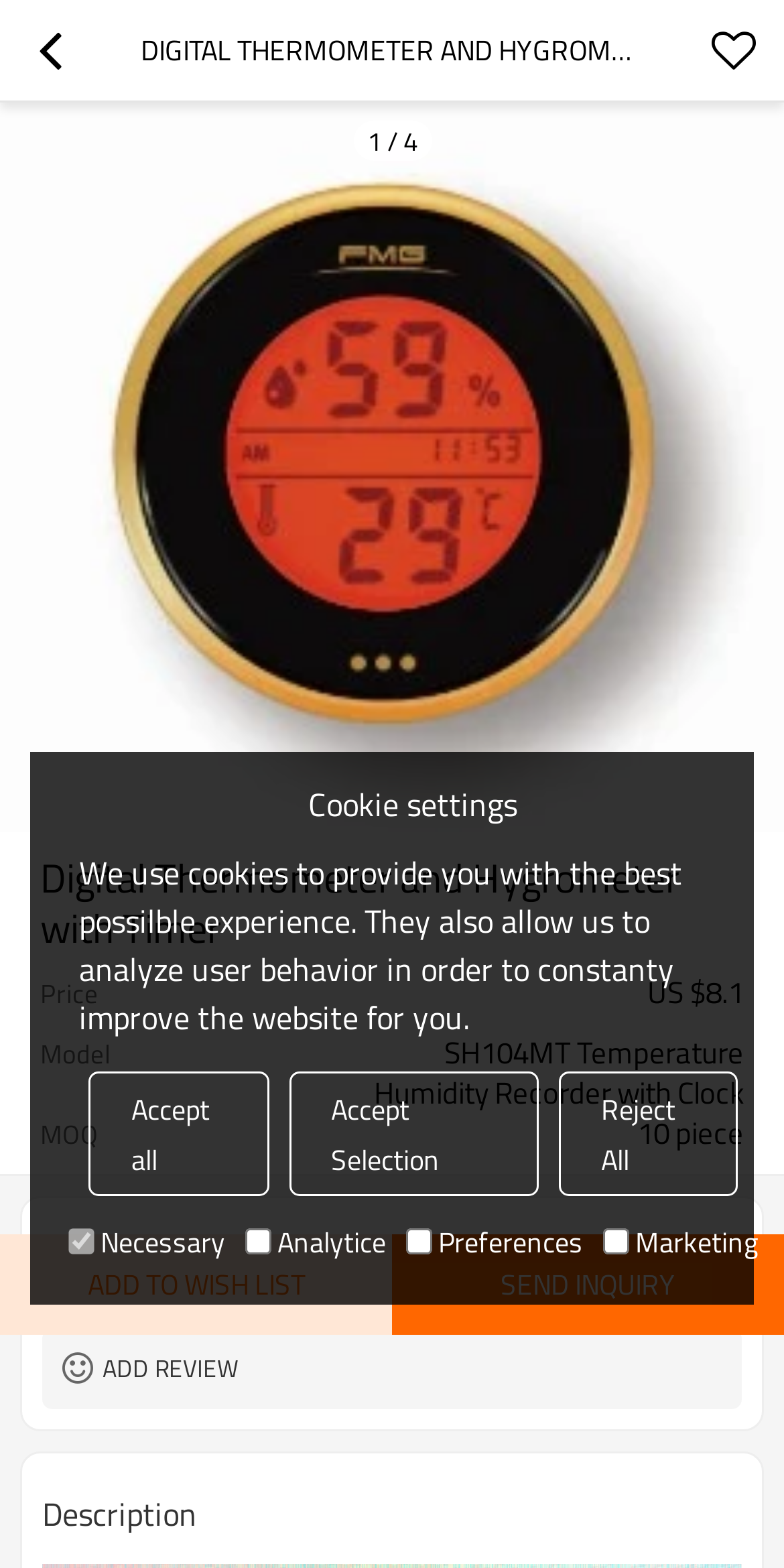What is the purpose of the 'Cookie settings' section?
Refer to the image and provide a concise answer in one word or phrase.

To provide the best possible experience